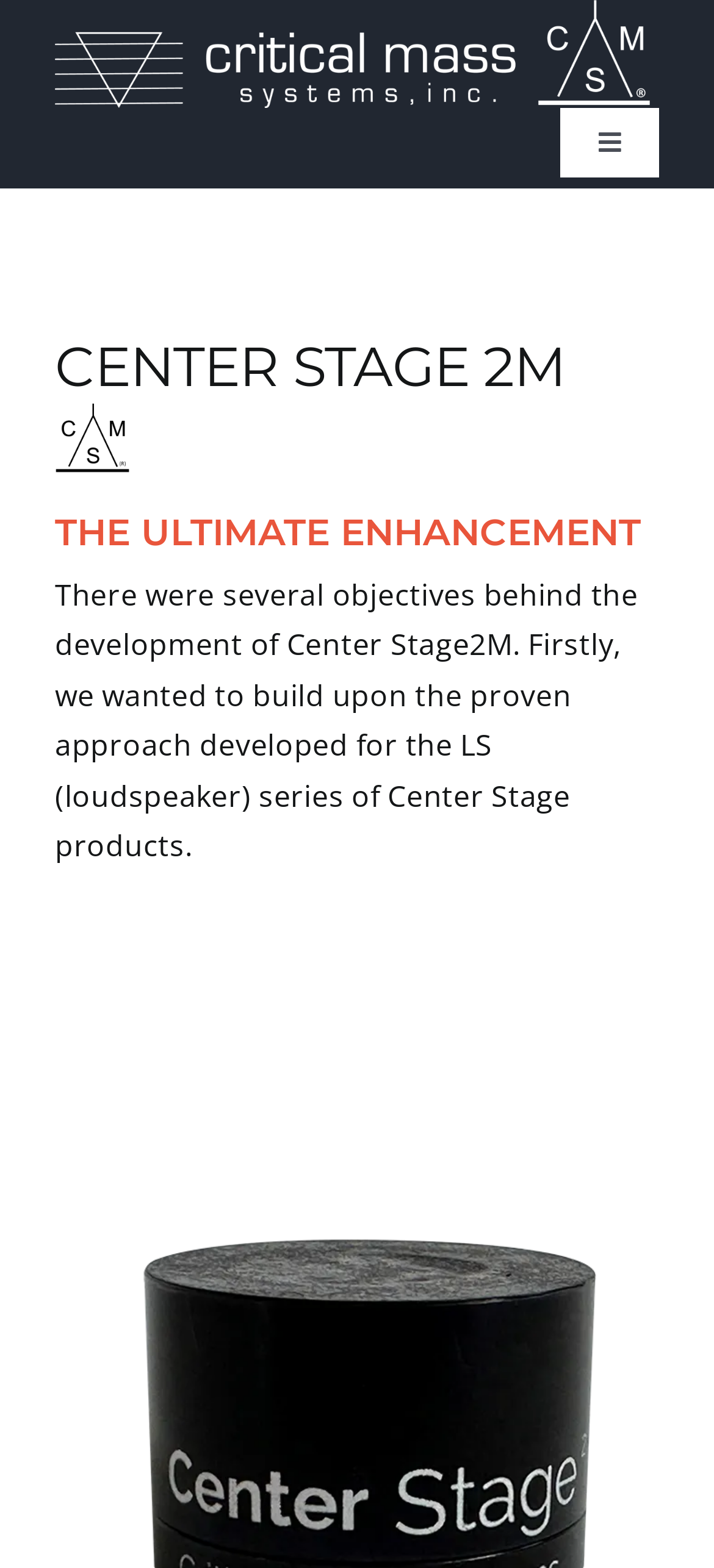Show me the bounding box coordinates of the clickable region to achieve the task as per the instruction: "Toggle navigation menu".

[0.785, 0.069, 0.923, 0.113]